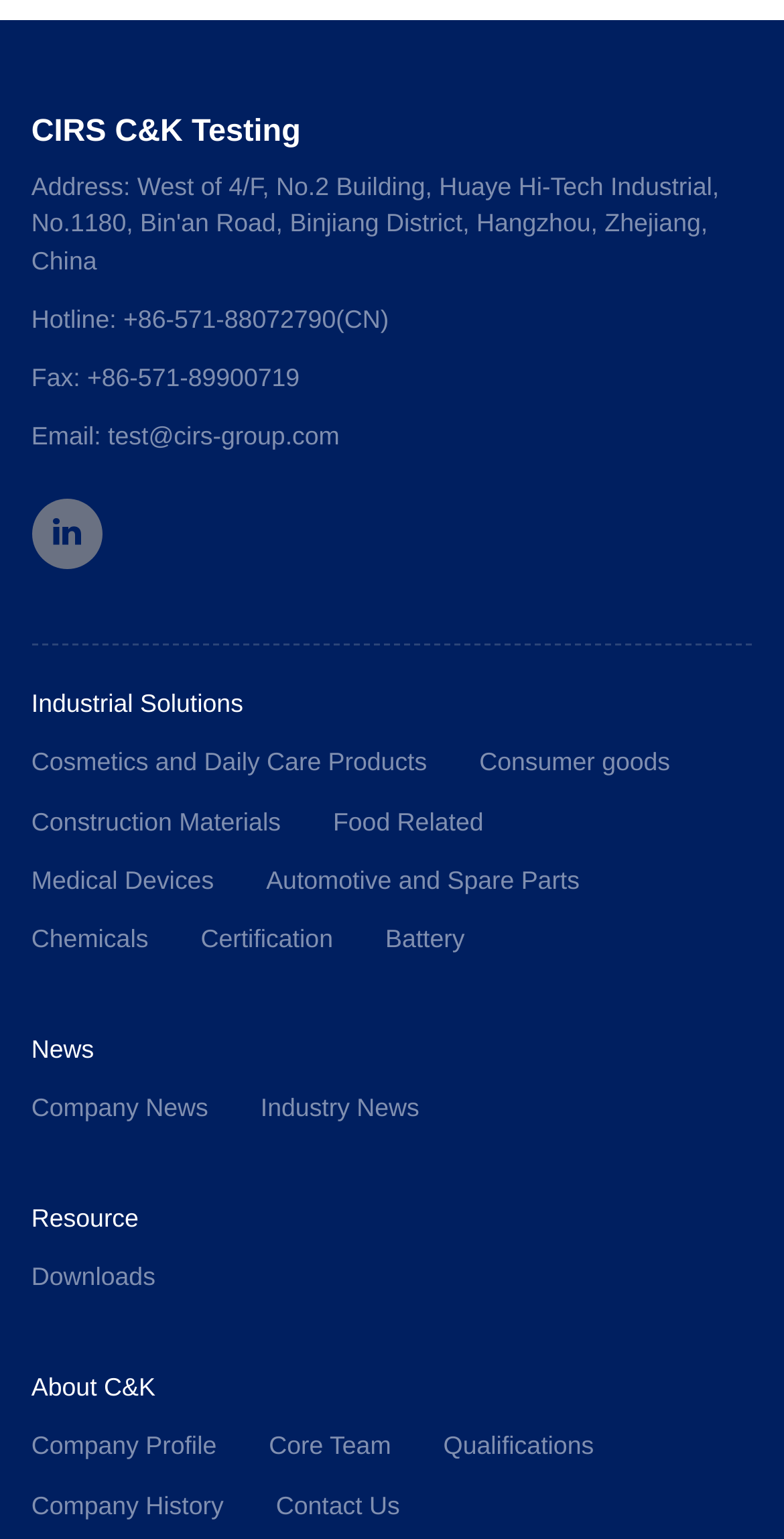Determine the bounding box coordinates of the clickable element to complete this instruction: "Download resources". Provide the coordinates in the format of four float numbers between 0 and 1, [left, top, right, bottom].

[0.04, 0.818, 0.198, 0.843]